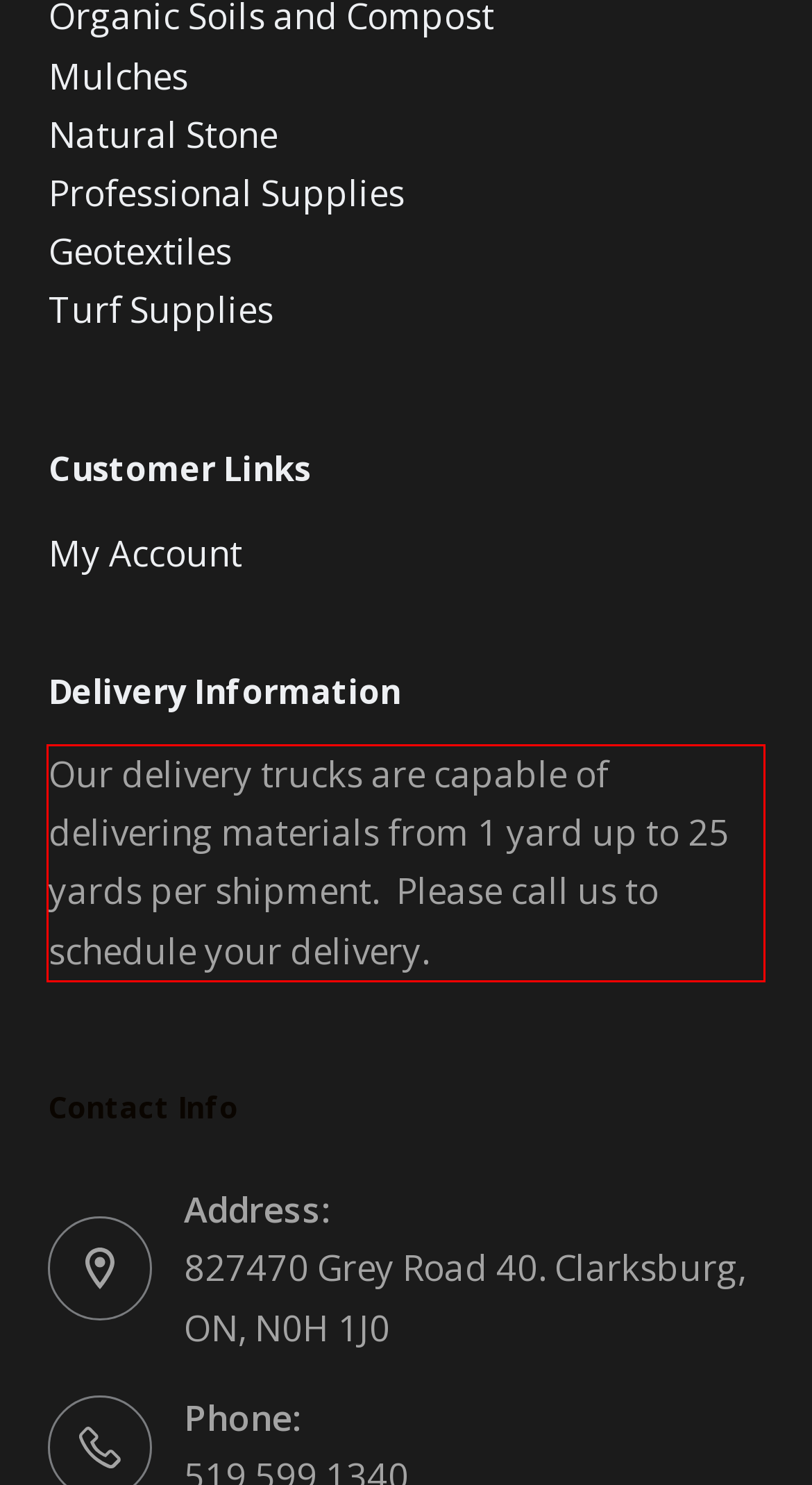Look at the screenshot of the webpage, locate the red rectangle bounding box, and generate the text content that it contains.

Our delivery trucks are capable of delivering materials from 1 yard up to 25 yards per shipment. Please call us to schedule your delivery.